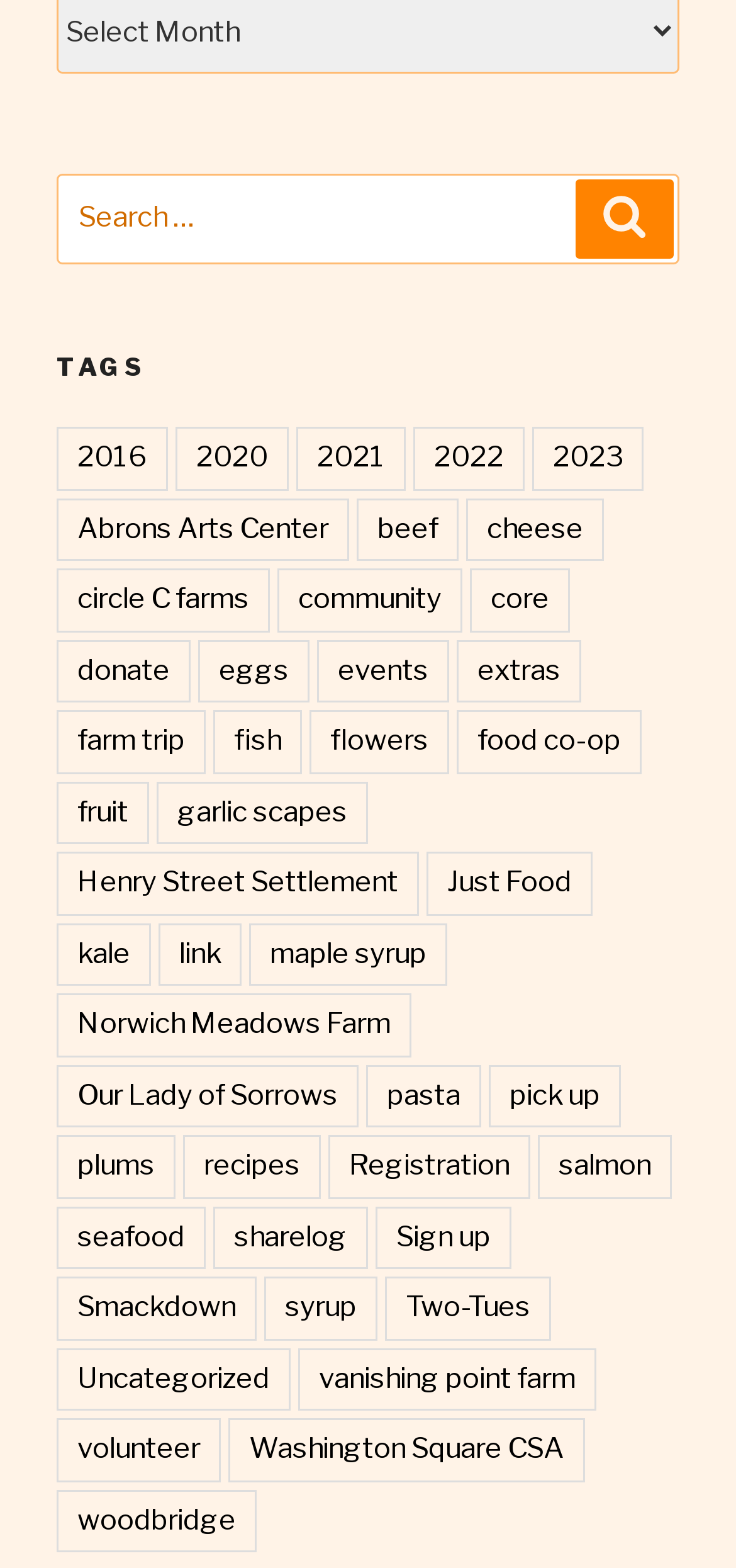What is the first tag listed?
Please respond to the question with a detailed and thorough explanation.

The first tag listed is '2016', which is a link located below the 'TAGS' heading.